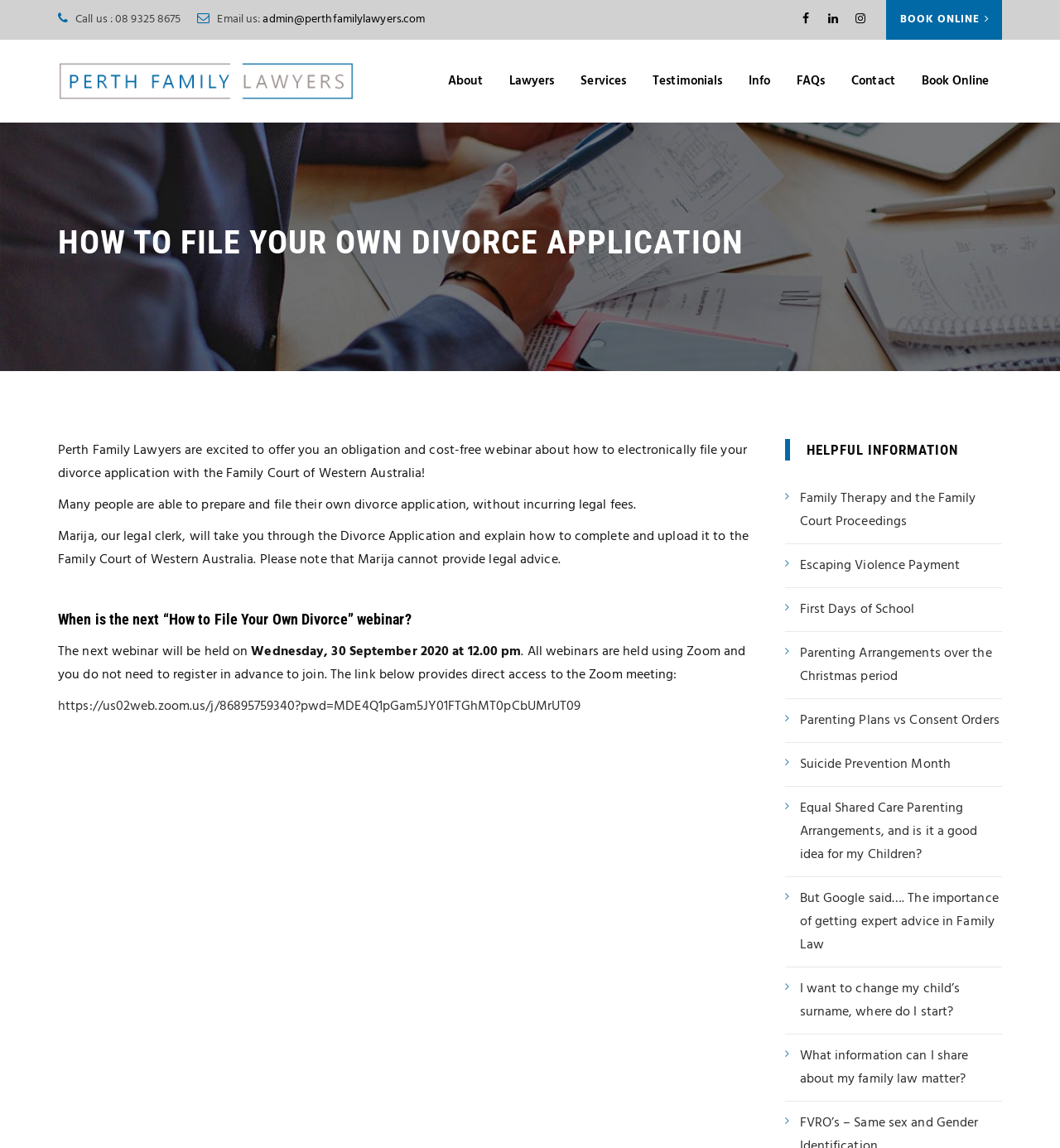Answer the following query concisely with a single word or phrase:
What is the topic of the webinar?

How to file your own divorce application